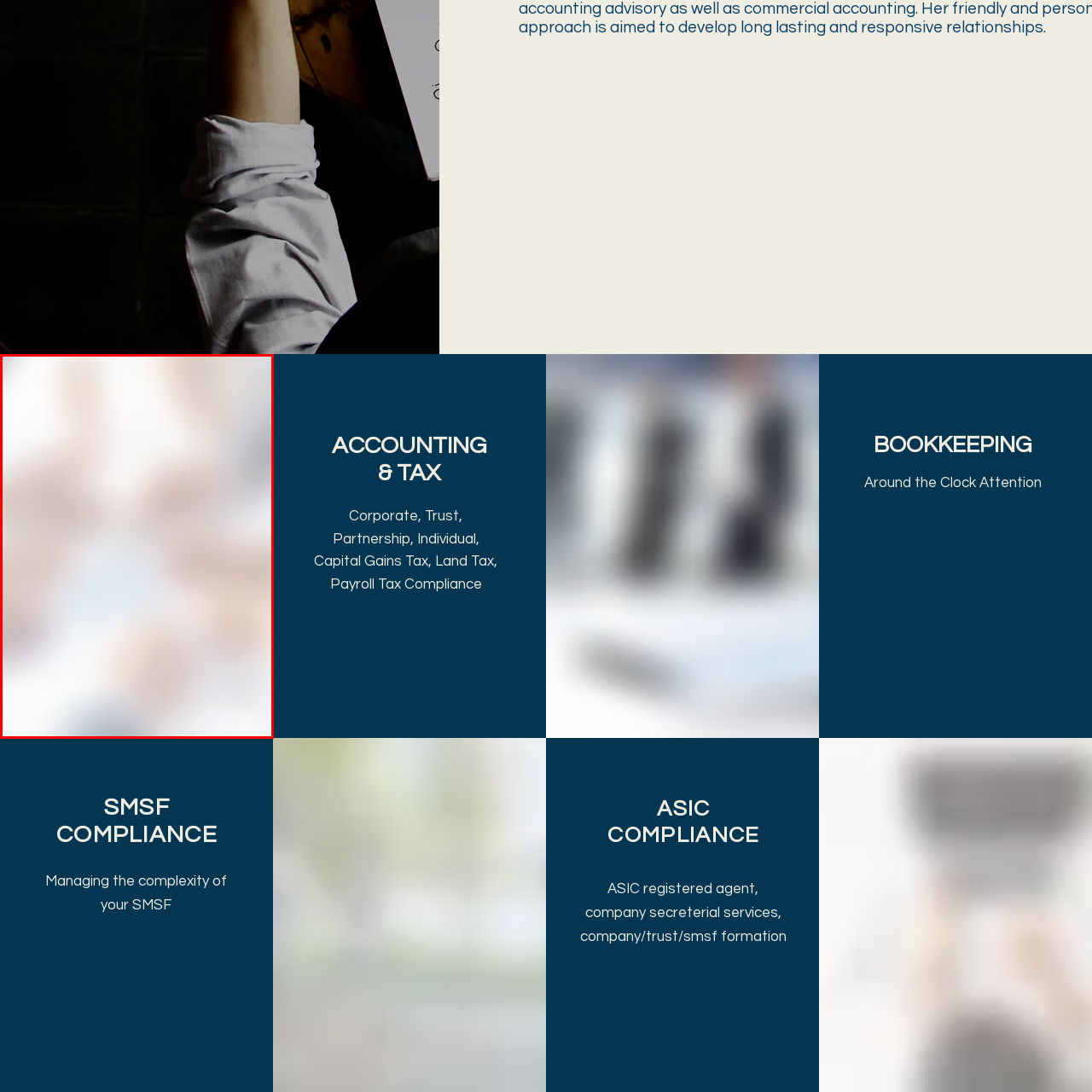Review the image segment marked with the grey border and deliver a thorough answer to the following question, based on the visual information provided: 
What do the hands in the image represent?

The caption interprets the overlapping hands as a symbol of collective effort, emphasizing the importance of collaboration and teamwork in managing financial and compliance matters effectively.